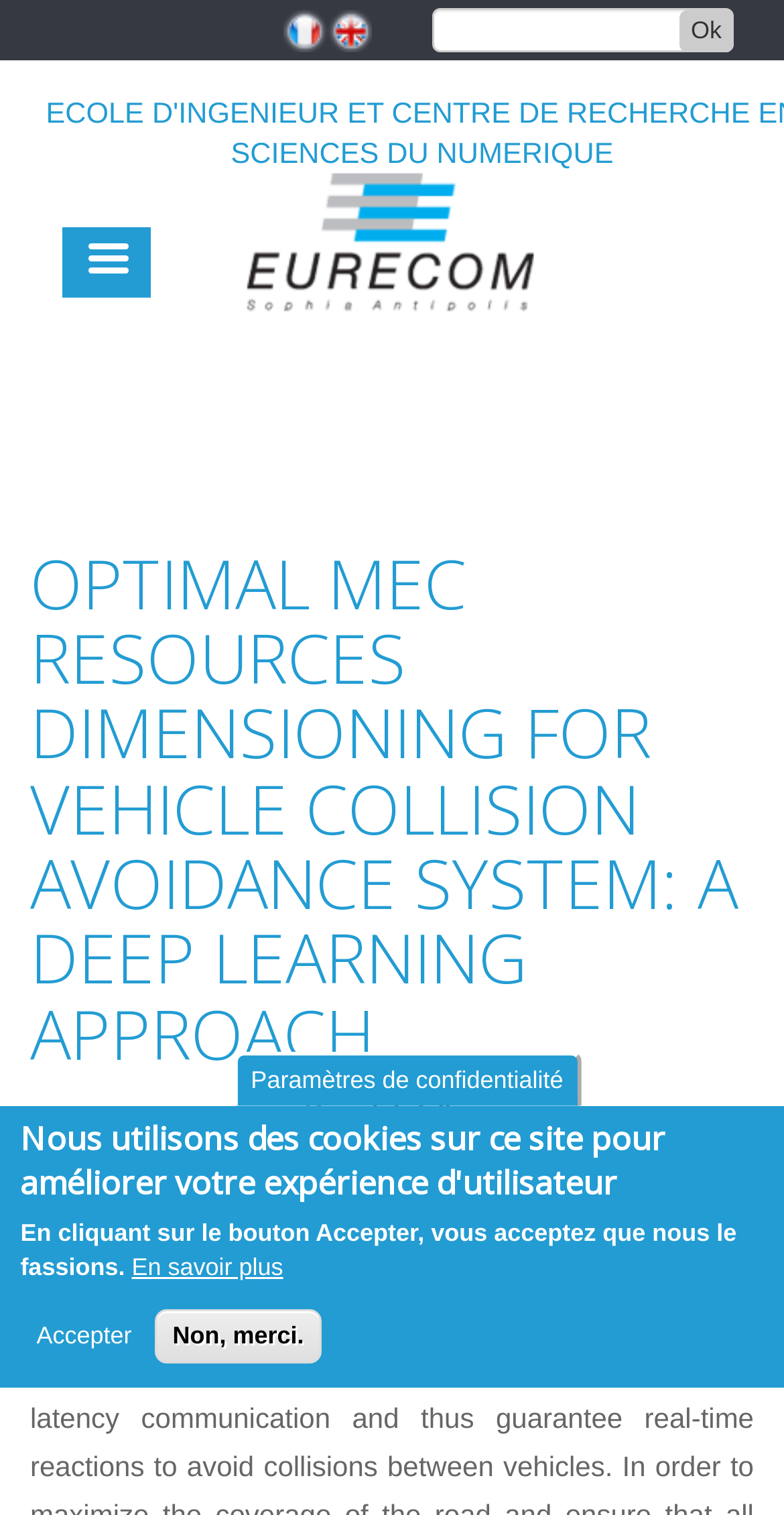Please identify the bounding box coordinates of where to click in order to follow the instruction: "click on Accueil".

[0.038, 0.122, 0.962, 0.321]